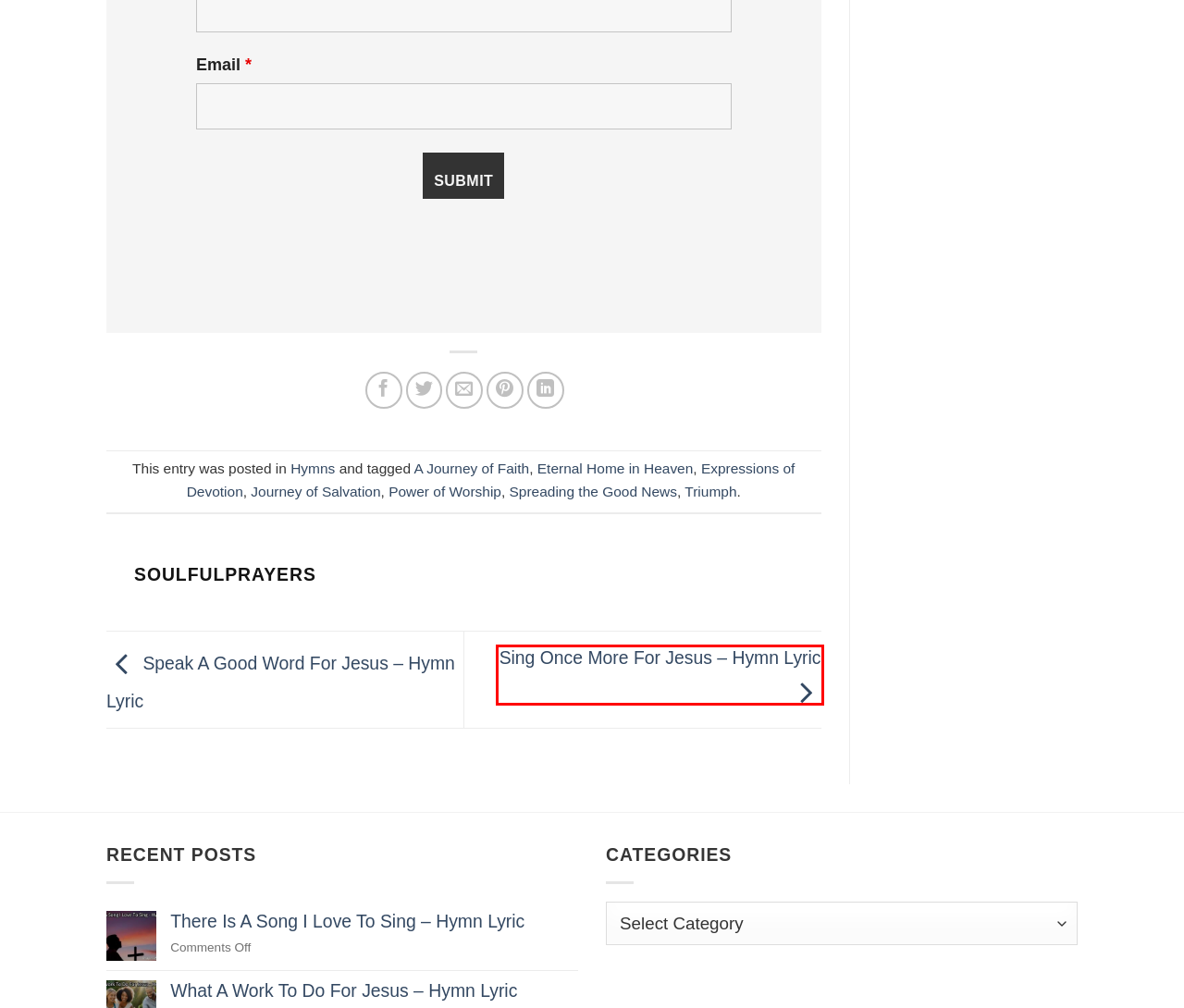You are given a webpage screenshot where a red bounding box highlights an element. Determine the most fitting webpage description for the new page that loads after clicking the element within the red bounding box. Here are the candidates:
A. Hymns - Prayer Warriors
B. Sing Once More For Jesus - Hymn Lyric - Prayer Warriors
C. Blog - Prayer Warriors
D. O For A Vision Of Jesus - Hymn Lyric - Prayer Warriors
E. Triumph - Prayer Warriors
F. Speak A Good Word For Jesus - Hymn Lyric - Prayer Warriors
G. There Is A Song I Love To Sing - Hymn Lyric - Prayer Warriors
H. Expressions of Devotion - Prayer Warriors

B